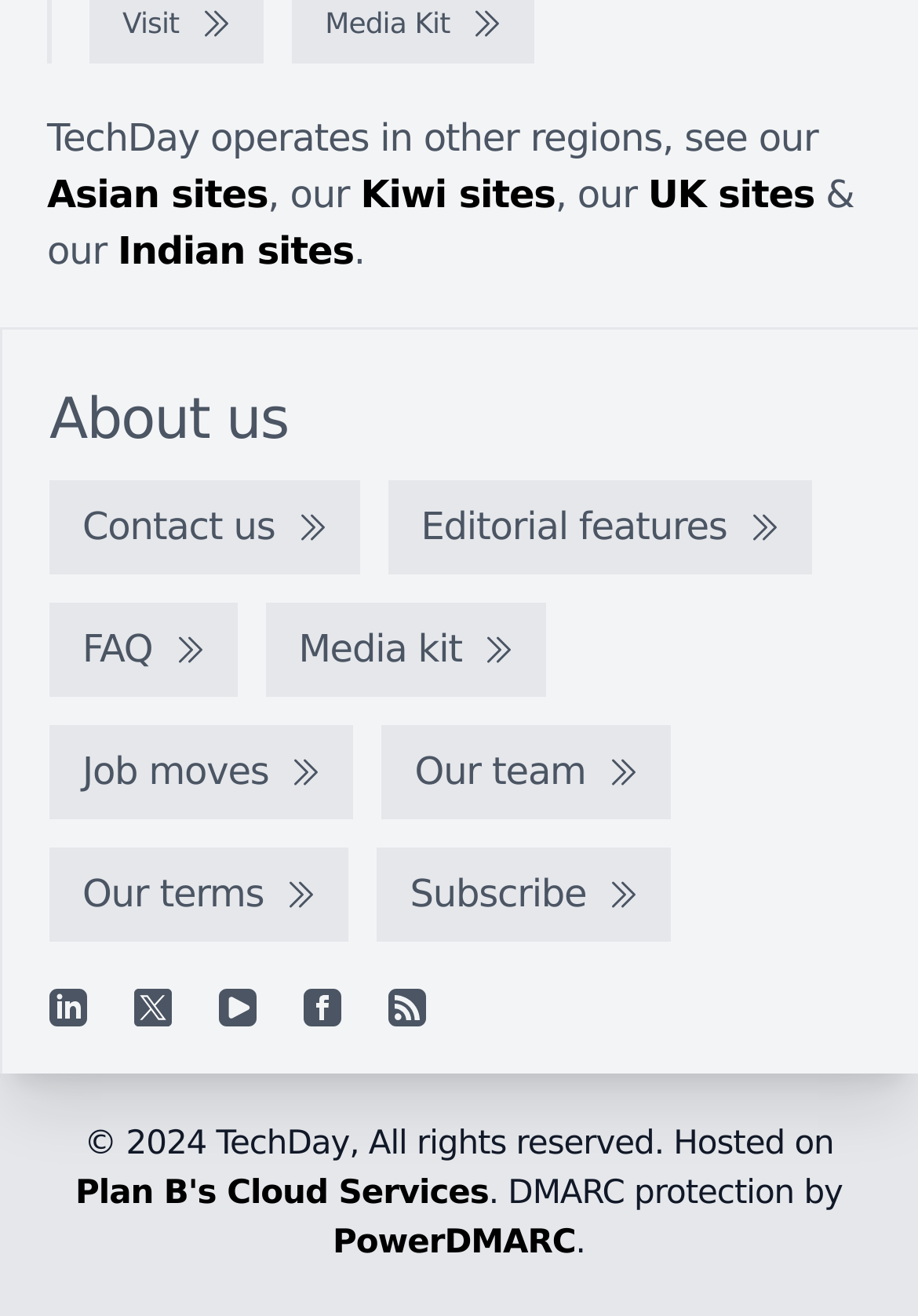Please mark the clickable region by giving the bounding box coordinates needed to complete this instruction: "Click on Asian sites".

[0.051, 0.131, 0.292, 0.165]